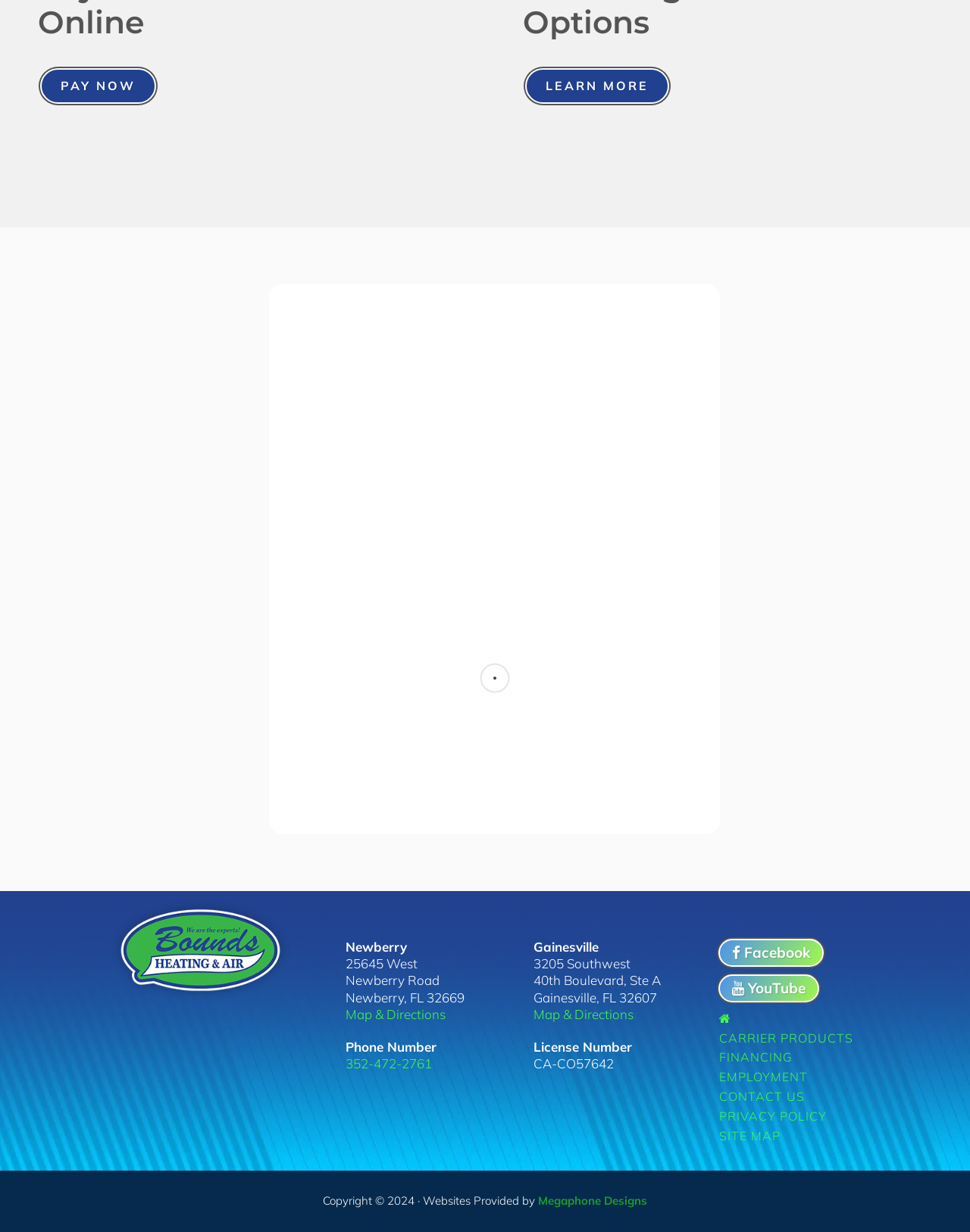Respond to the question below with a single word or phrase:
What is the license number of the company?

CA-CO57642